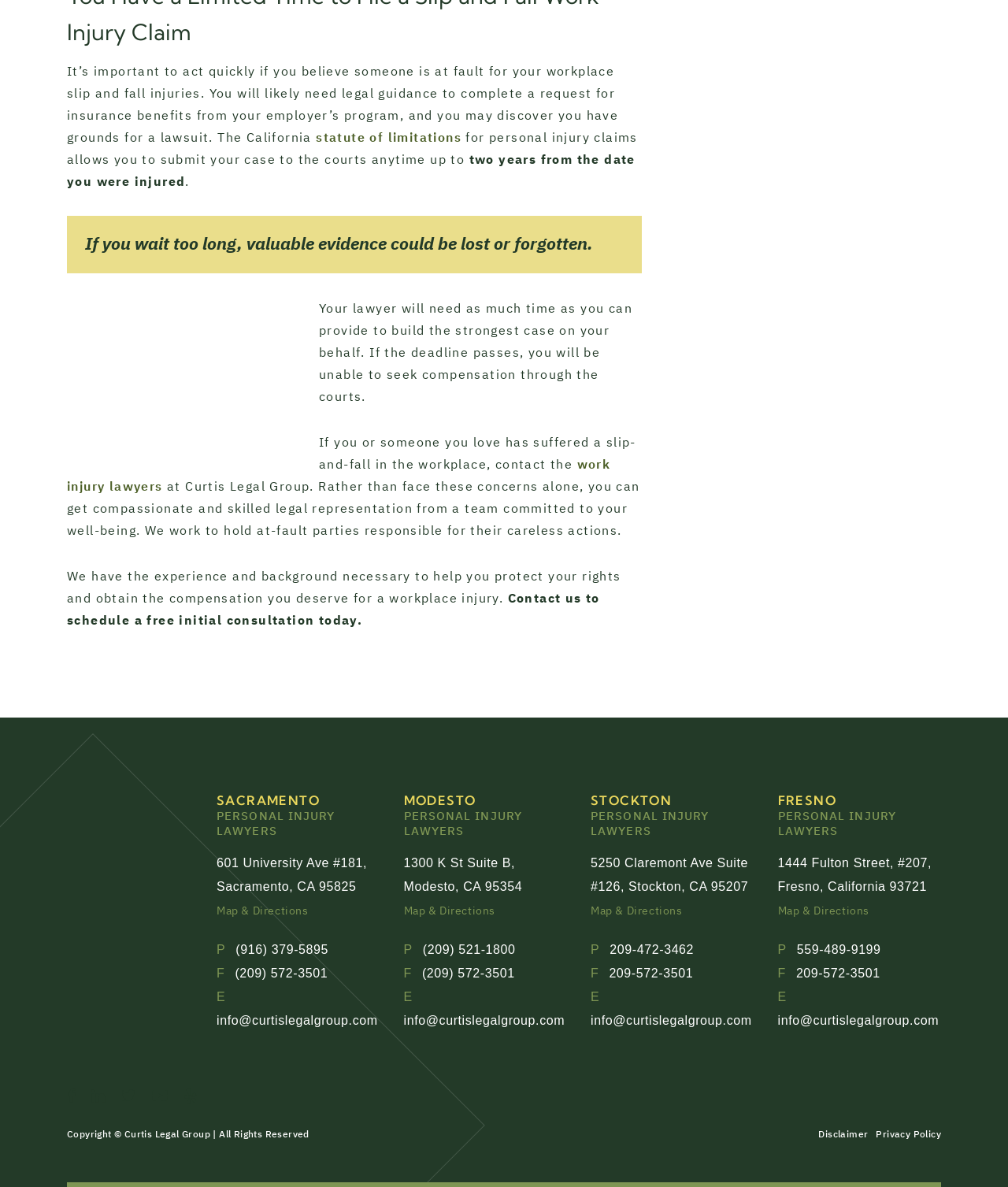Use a single word or phrase to respond to the question:
How can you schedule a consultation with the Curtis Legal Group?

Contact us